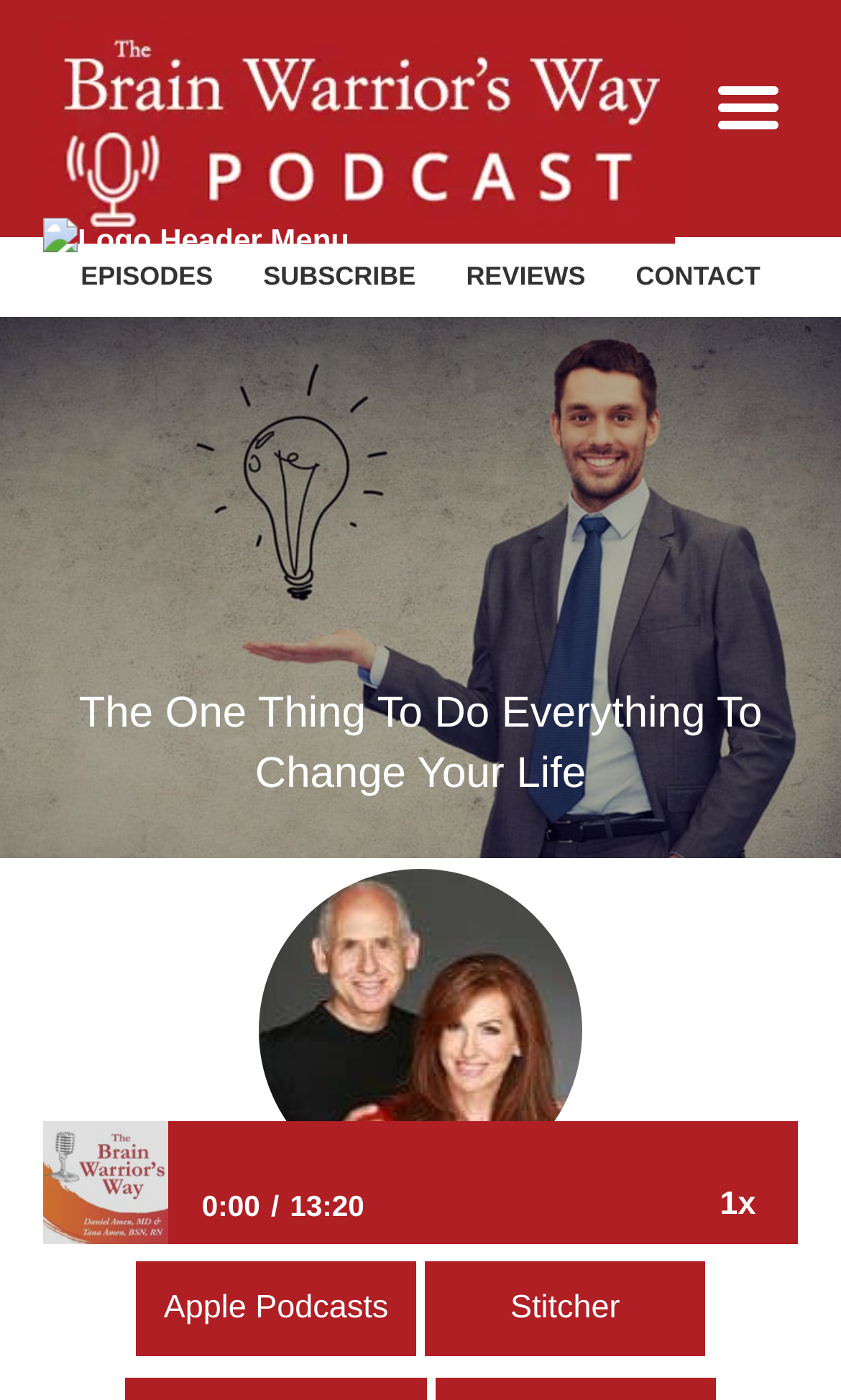Determine the primary headline of the webpage.

The One Thing To Do Everything To Change Your Life